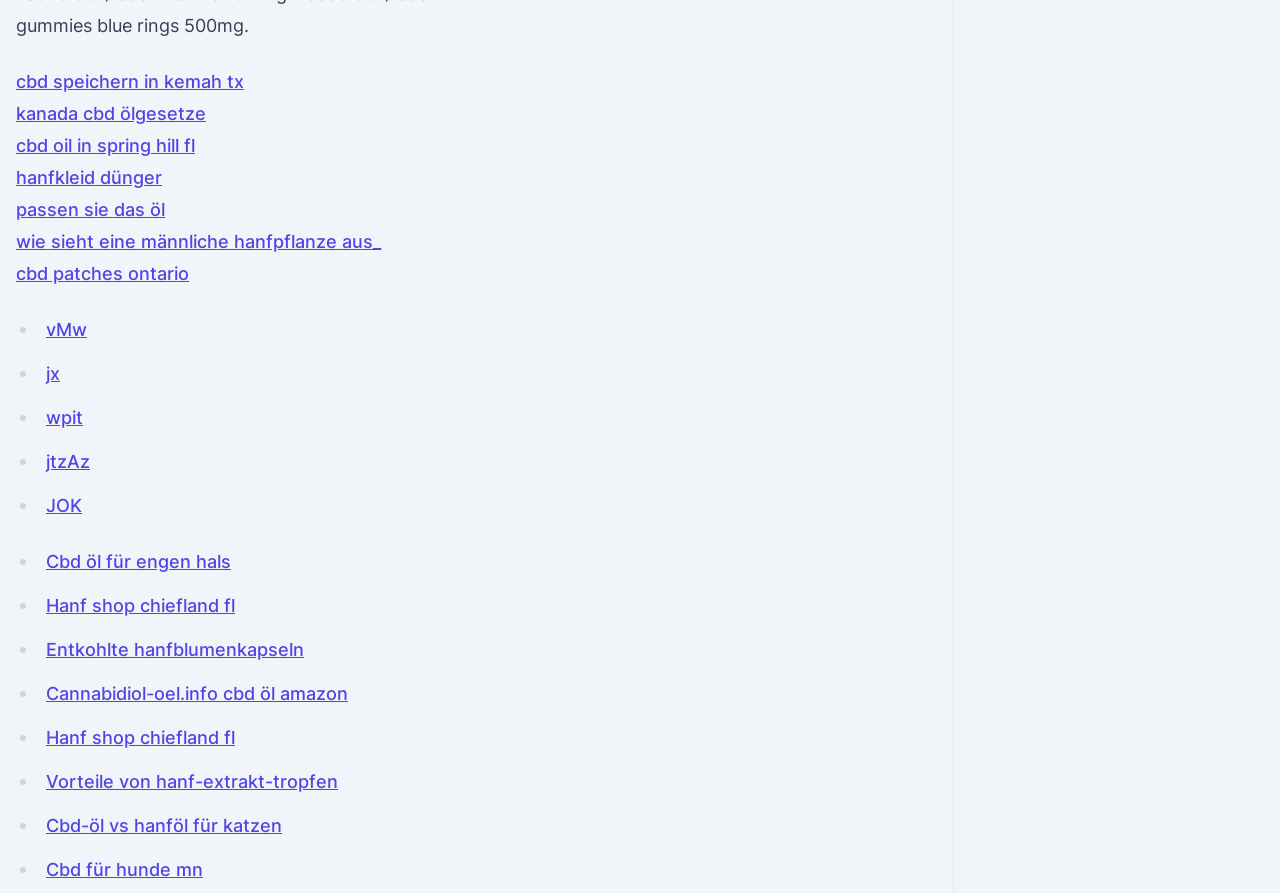Locate the bounding box coordinates of the clickable part needed for the task: "explore cbd oil in spring hill fl".

[0.012, 0.151, 0.152, 0.175]